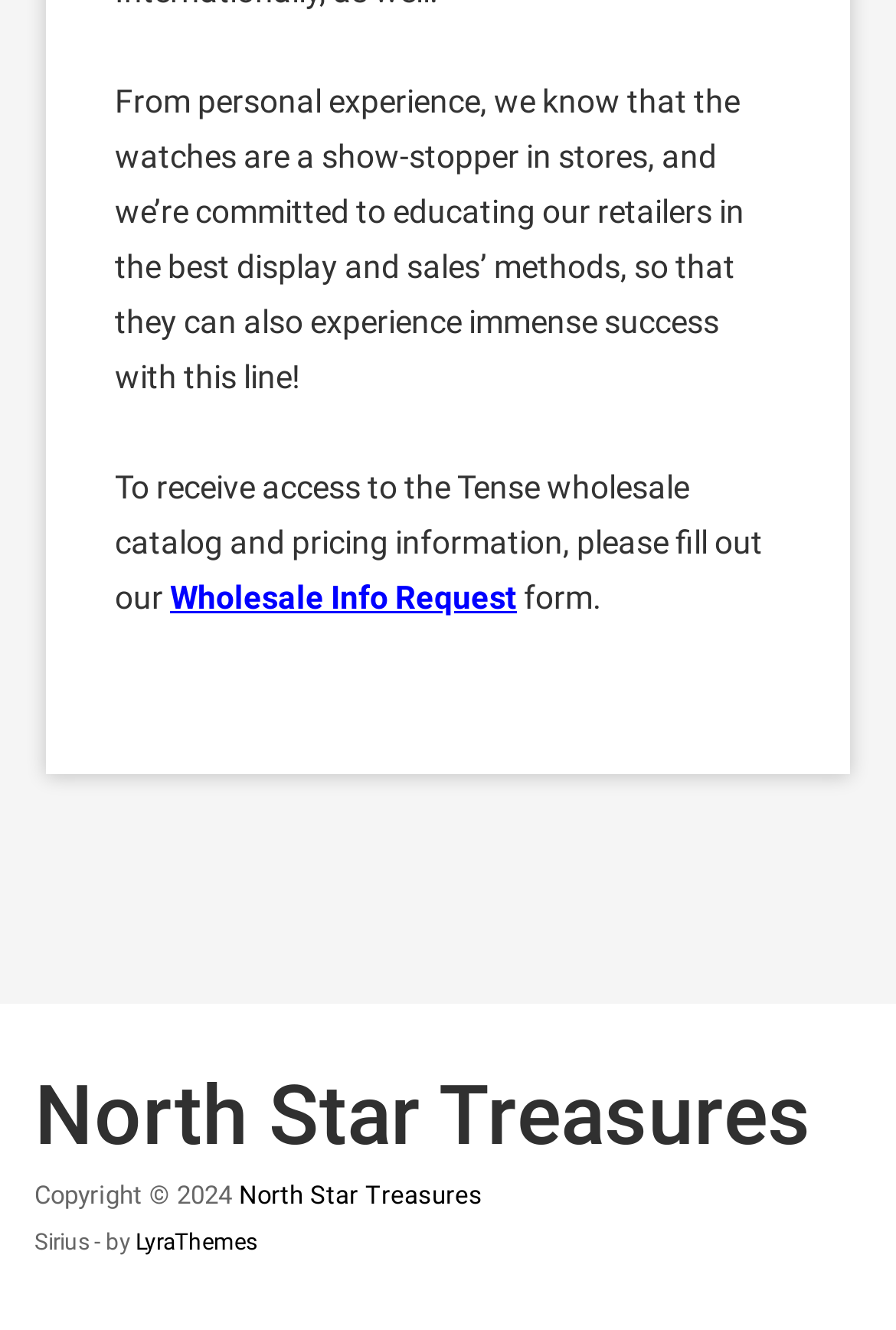Using details from the image, please answer the following question comprehensively:
What is the purpose of the form?

The form is mentioned in the text above the 'Wholesale Info Request' link, which says 'To receive access to the Tense wholesale catalog and pricing information, please fill out our form.' This implies that the purpose of the form is to gain access to the wholesale catalog.